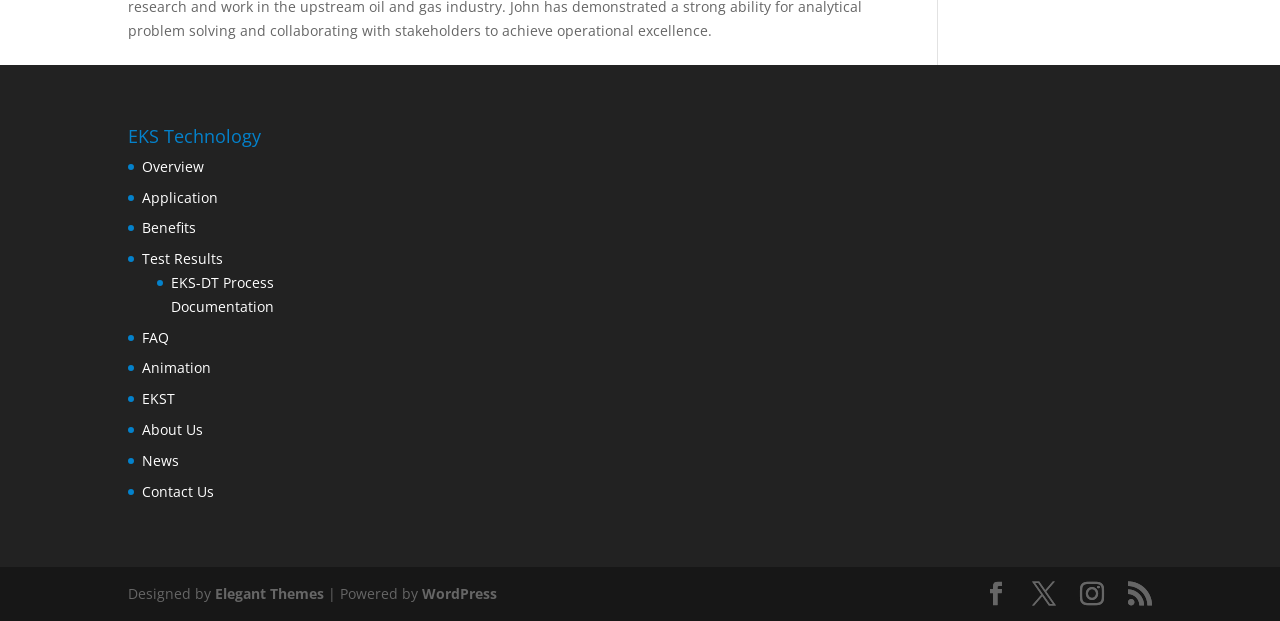Can you specify the bounding box coordinates of the area that needs to be clicked to fulfill the following instruction: "Go to About Us"?

[0.111, 0.676, 0.159, 0.707]